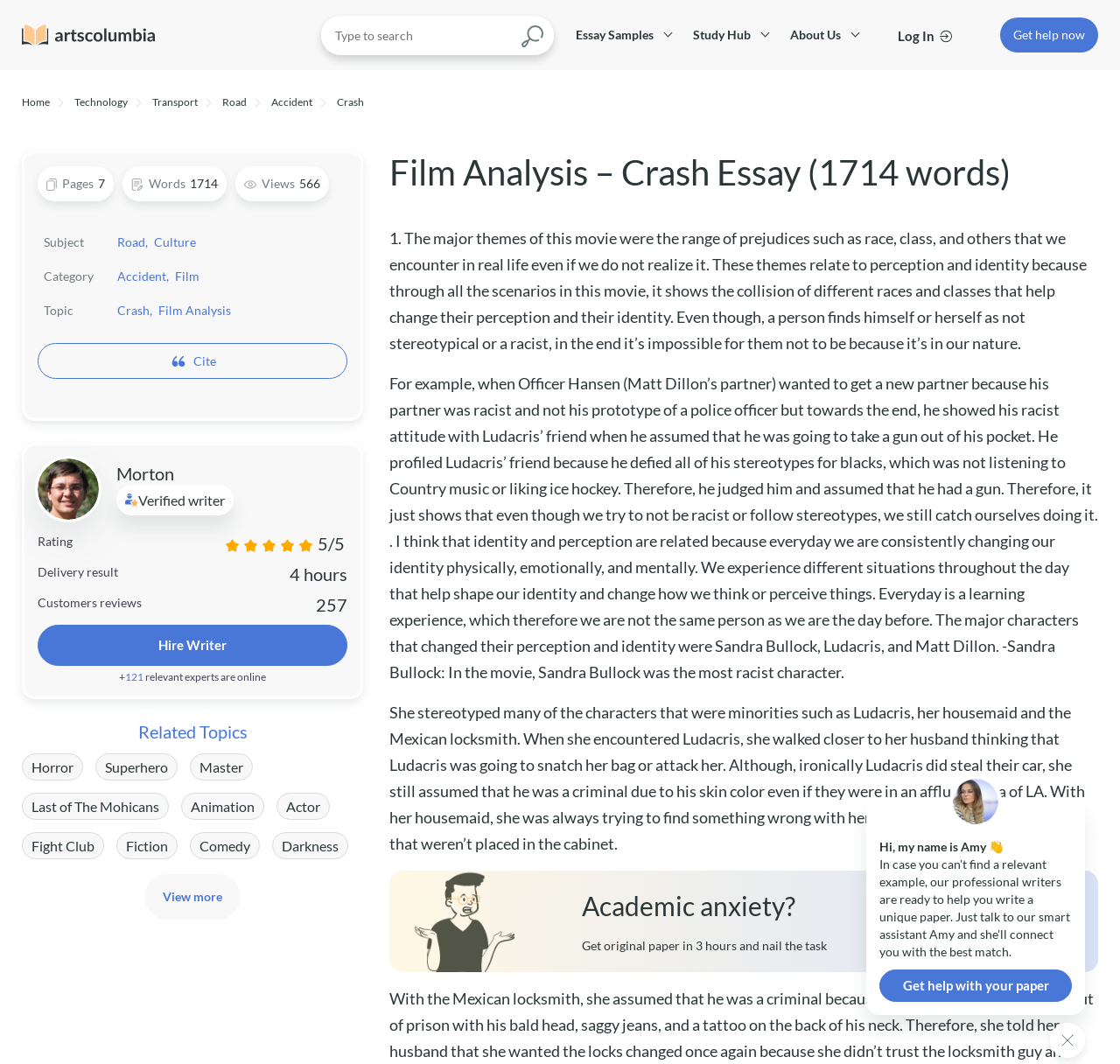Describe every aspect of the webpage in a detailed manner.

This webpage is about a film analysis essay on the movie "Crash" with 1714 words. At the top left corner, there is an Artscolumbia logo, and next to it, a search bar with a search button. On the top right corner, there are several links, including "Get help now", "Essay Samples", "Study Hub", "About Us", "Log In", and "Home". Below these links, there are several categories, including "Technology", "Transport", "Road", "Accident", and "Crash", each with an accompanying image.

The main content of the webpage is divided into two sections. The left section displays information about the essay, including the title, word count, pages, and views. There are also links to related subjects, such as "Road", "Culture", "Accident", "Film", and "Film Analysis". Below this information, there is a section about the writer, including their name, rating, and delivery result.

The right section of the main content displays the essay itself, which is divided into several paragraphs. The essay discusses the themes of the movie "Crash", including prejudices, perception, and identity. It analyzes how the characters in the movie change their perception and identity throughout the story.

At the bottom of the webpage, there are several links to related topics, including "Horror", "Superhero", "Master", "Last of The Mohicans", and "Animation". There is also a button to "View more" related topics. Finally, there is a call-to-action section that encourages users to get original paper in 3 hours and overcome academic anxiety.